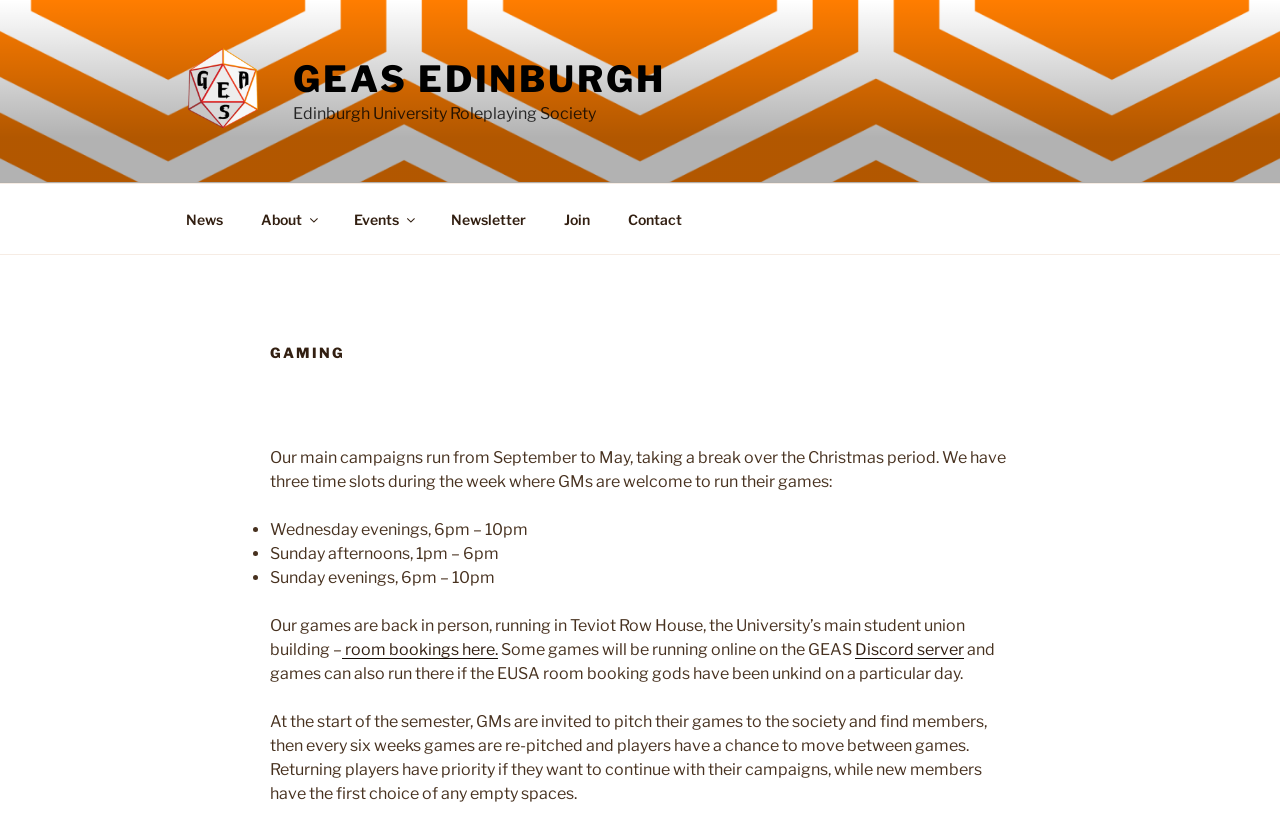Examine the image and give a thorough answer to the following question:
What is the platform used for online games?

I found the answer by reading the link element with the text 'Discord server' which is a child of the HeaderAsNonLandmark element.